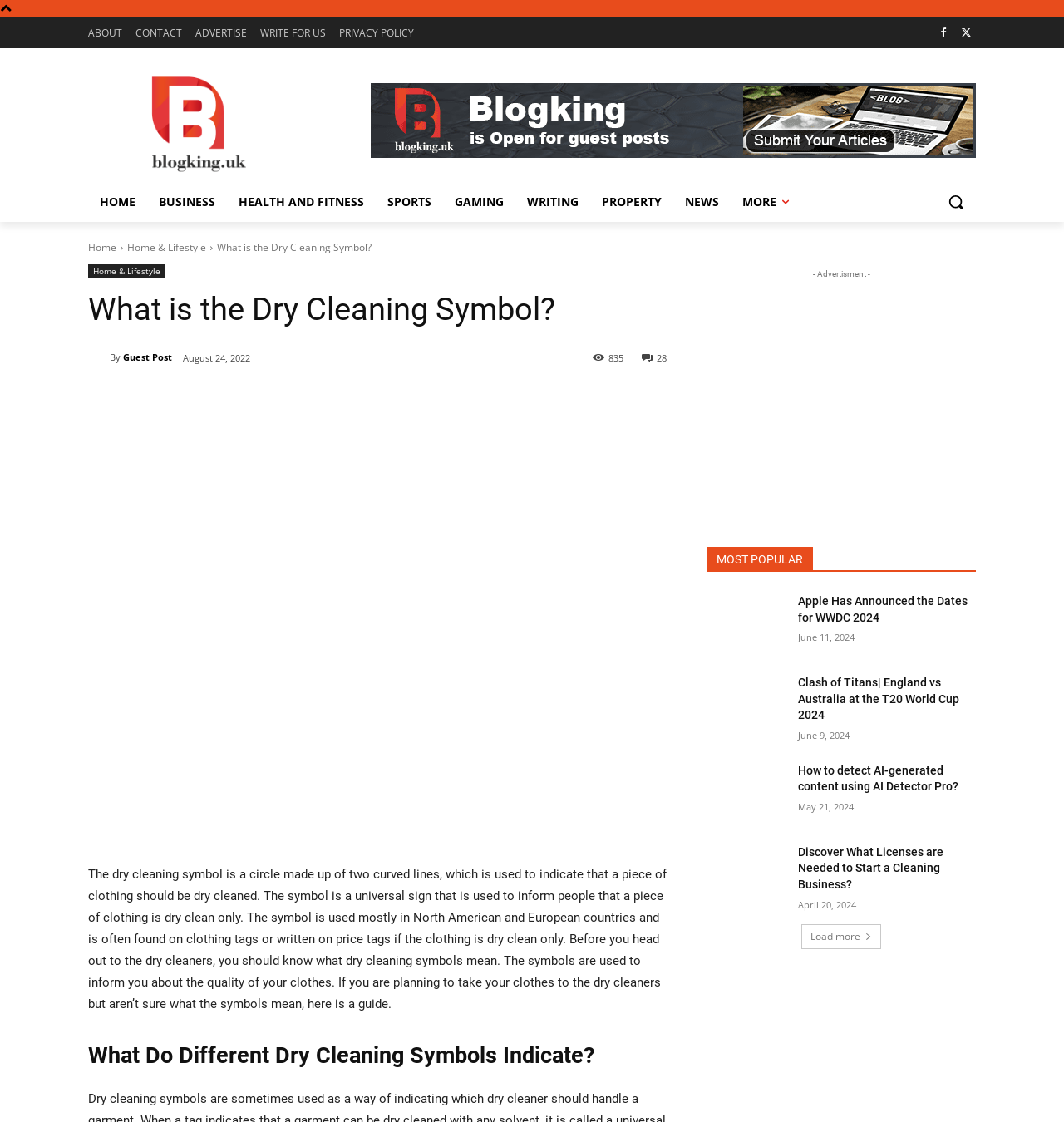Extract the top-level heading from the webpage and provide its text.

What is the Dry Cleaning Symbol?